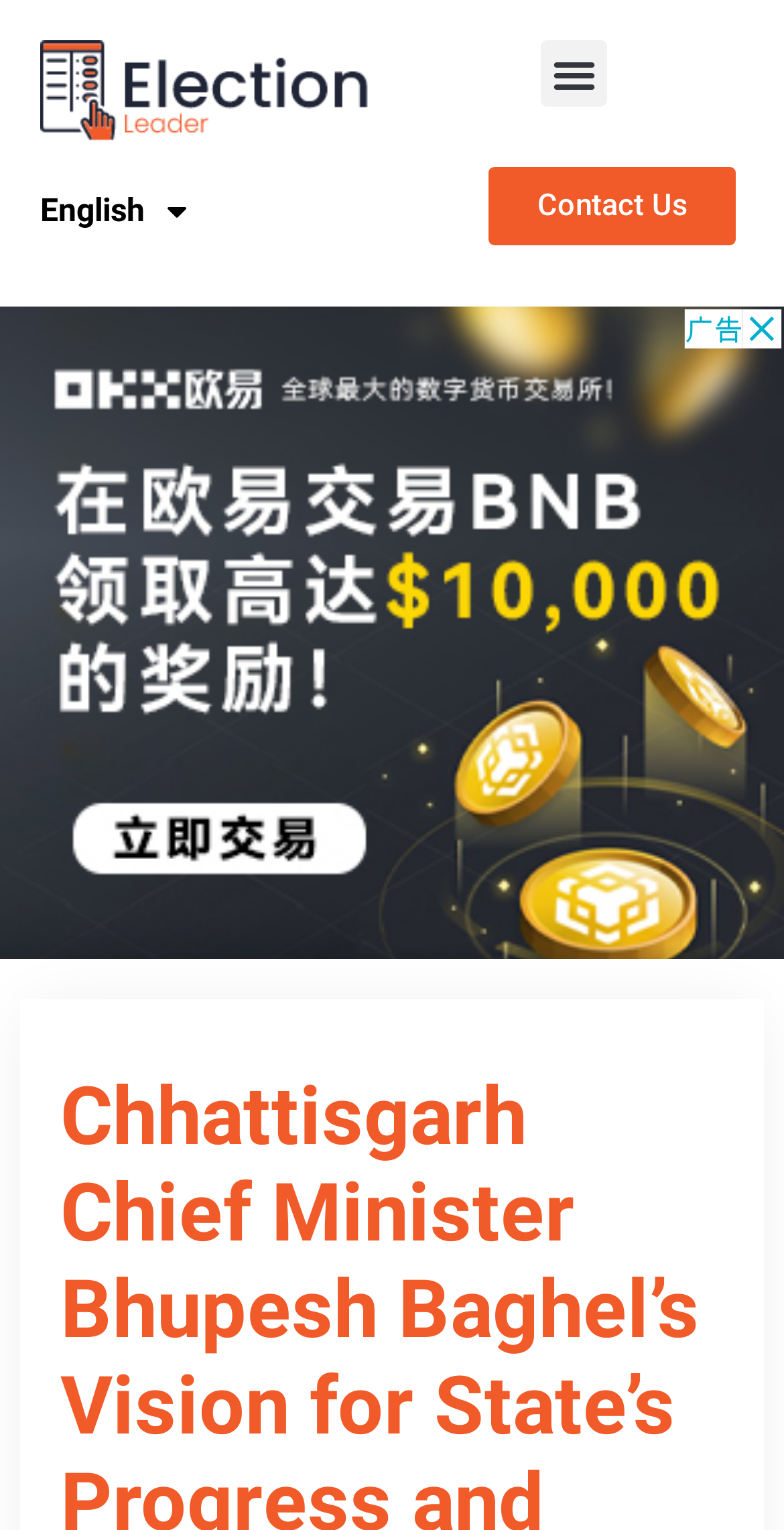Extract the top-level heading from the webpage and provide its text.

Chhattisgarh Chief Minister Bhupesh Baghel’s Vision for State’s Progress and Upcoming Elections